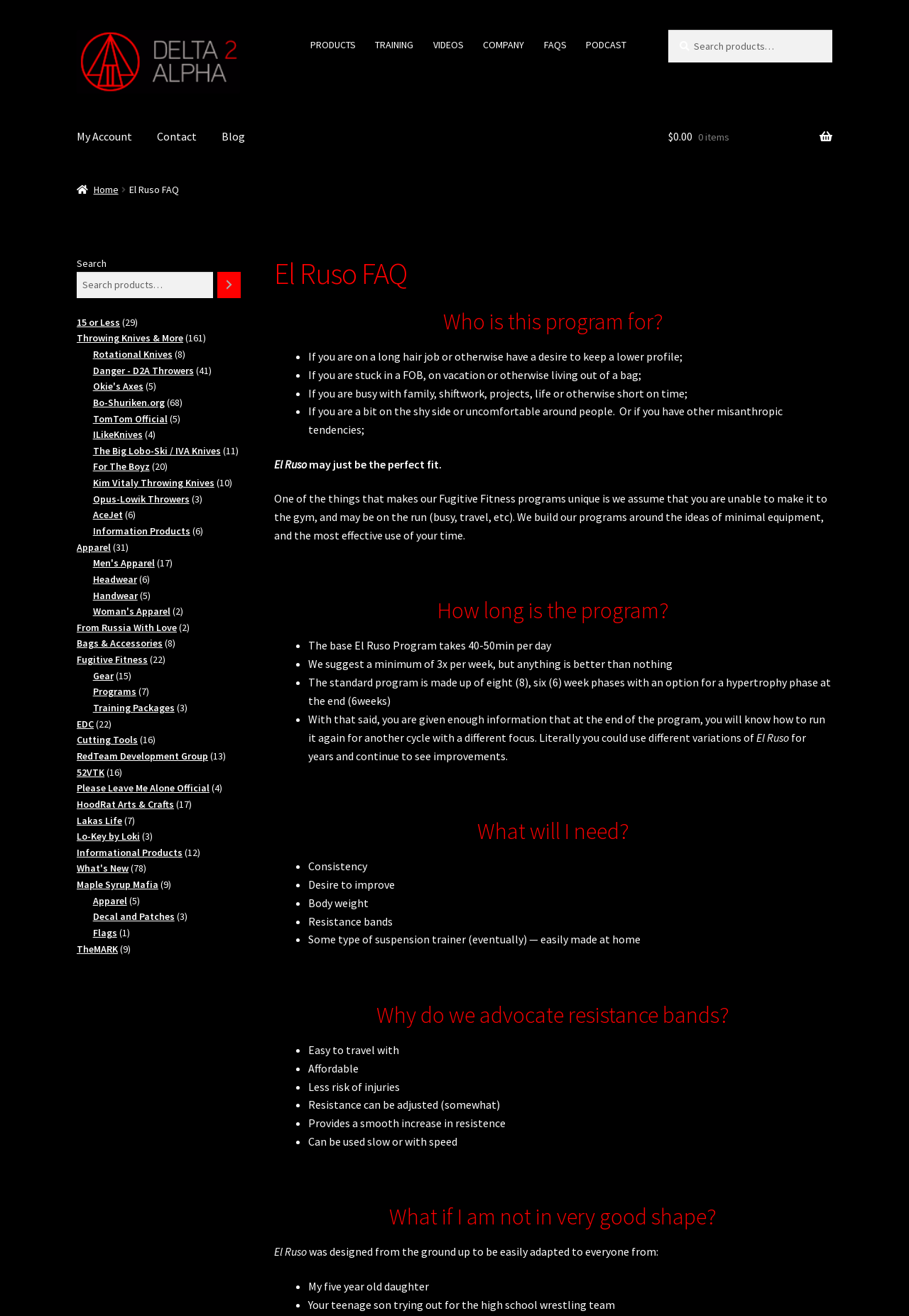What is the name of the program?
Your answer should be a single word or phrase derived from the screenshot.

El Ruso